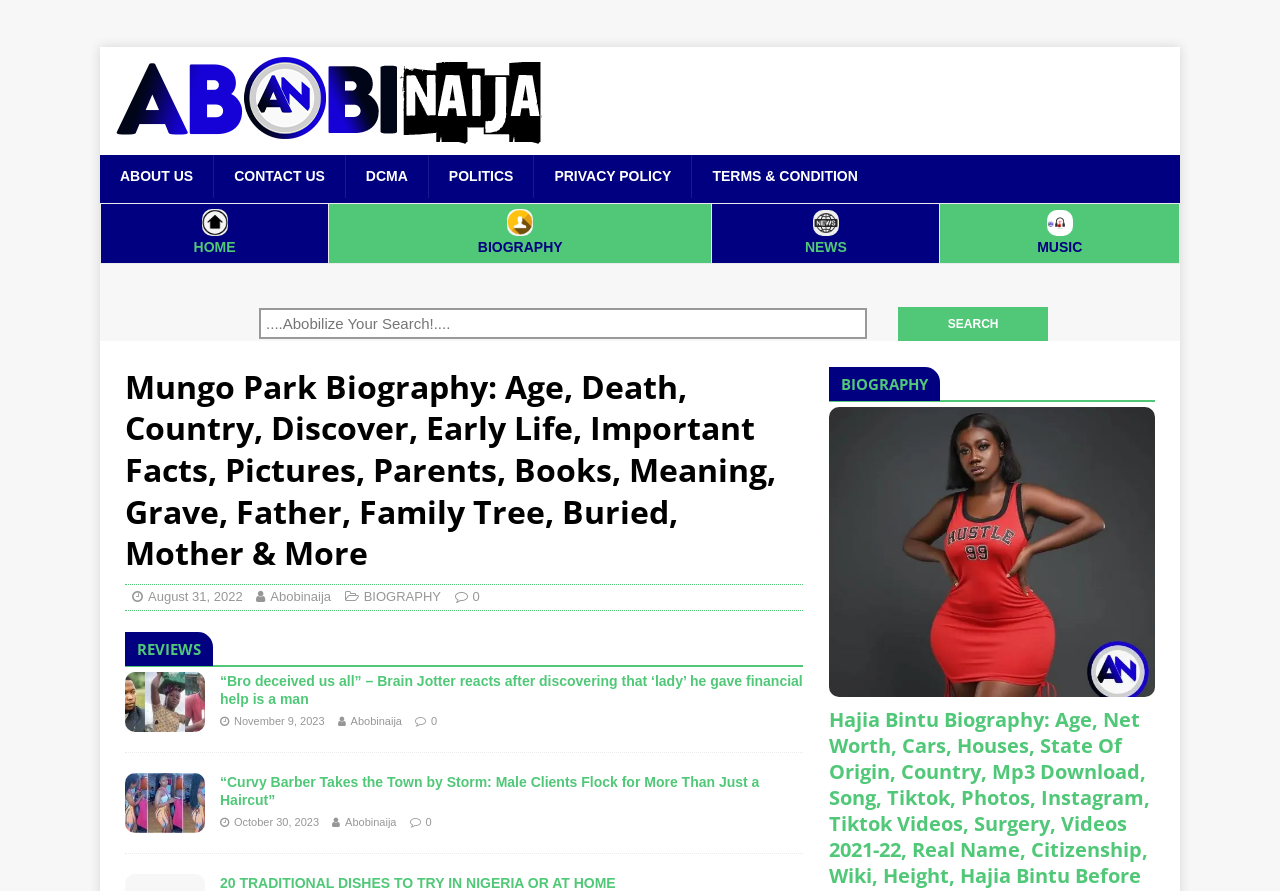Answer the question with a brief word or phrase:
How many main navigation links are there?

5